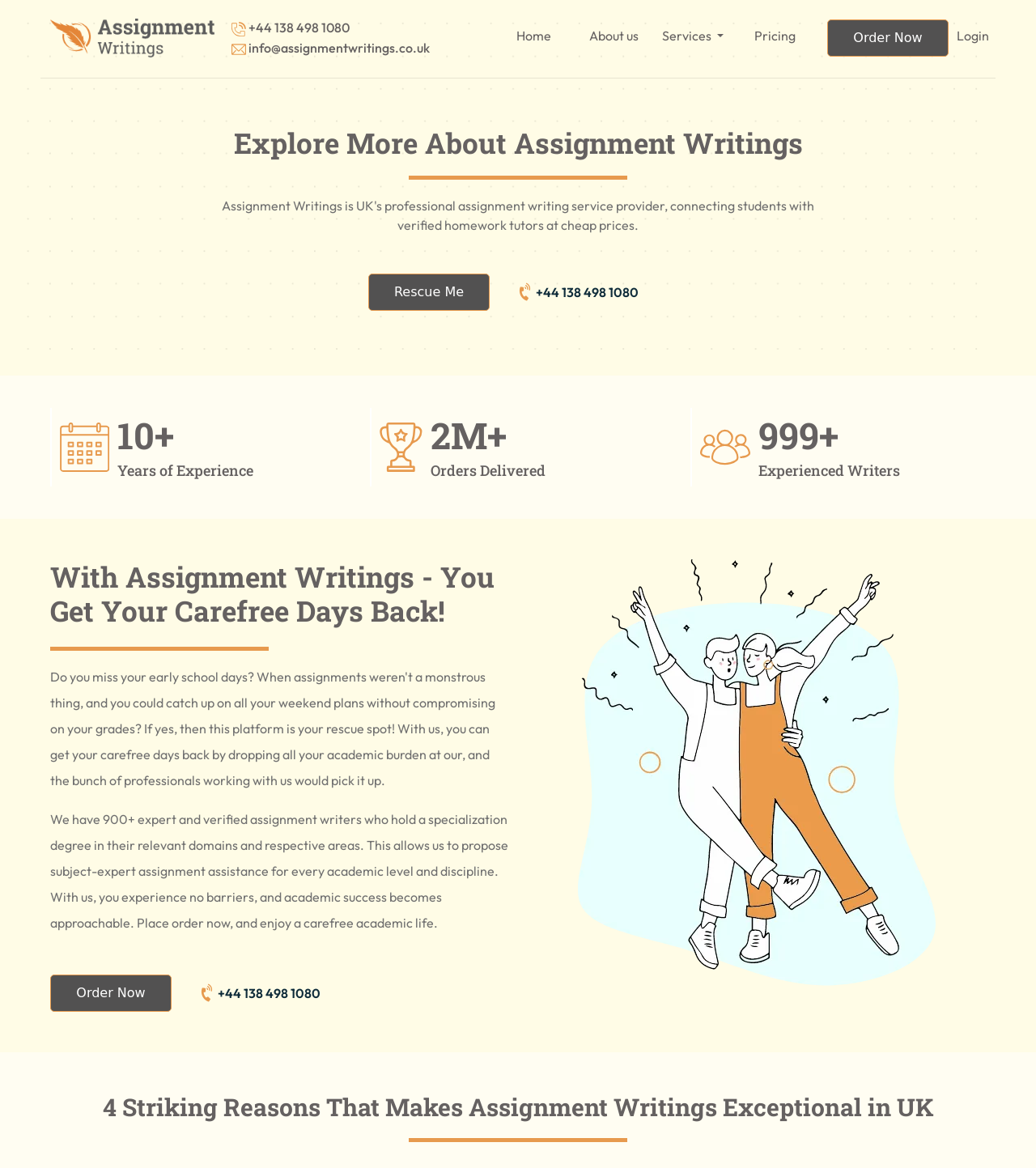Please specify the bounding box coordinates of the clickable region necessary for completing the following instruction: "view the image oresteia cassandra". The coordinates must consist of four float numbers between 0 and 1, i.e., [left, top, right, bottom].

None